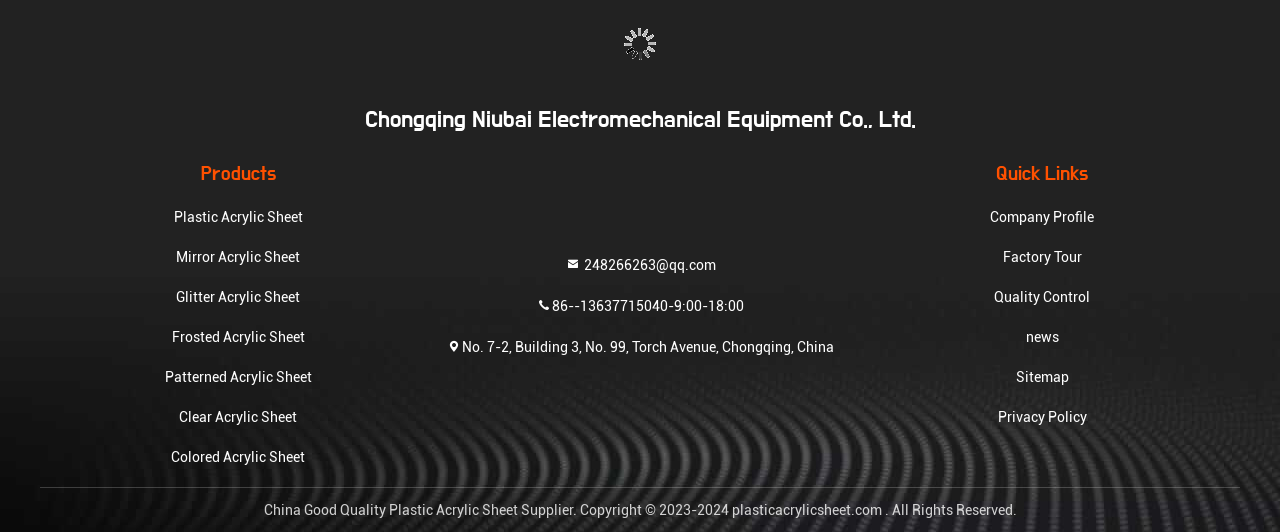Answer succinctly with a single word or phrase:
What is the company's address?

No. 7-2, Building 3, No. 99, Torch Avenue, Chongqing, China